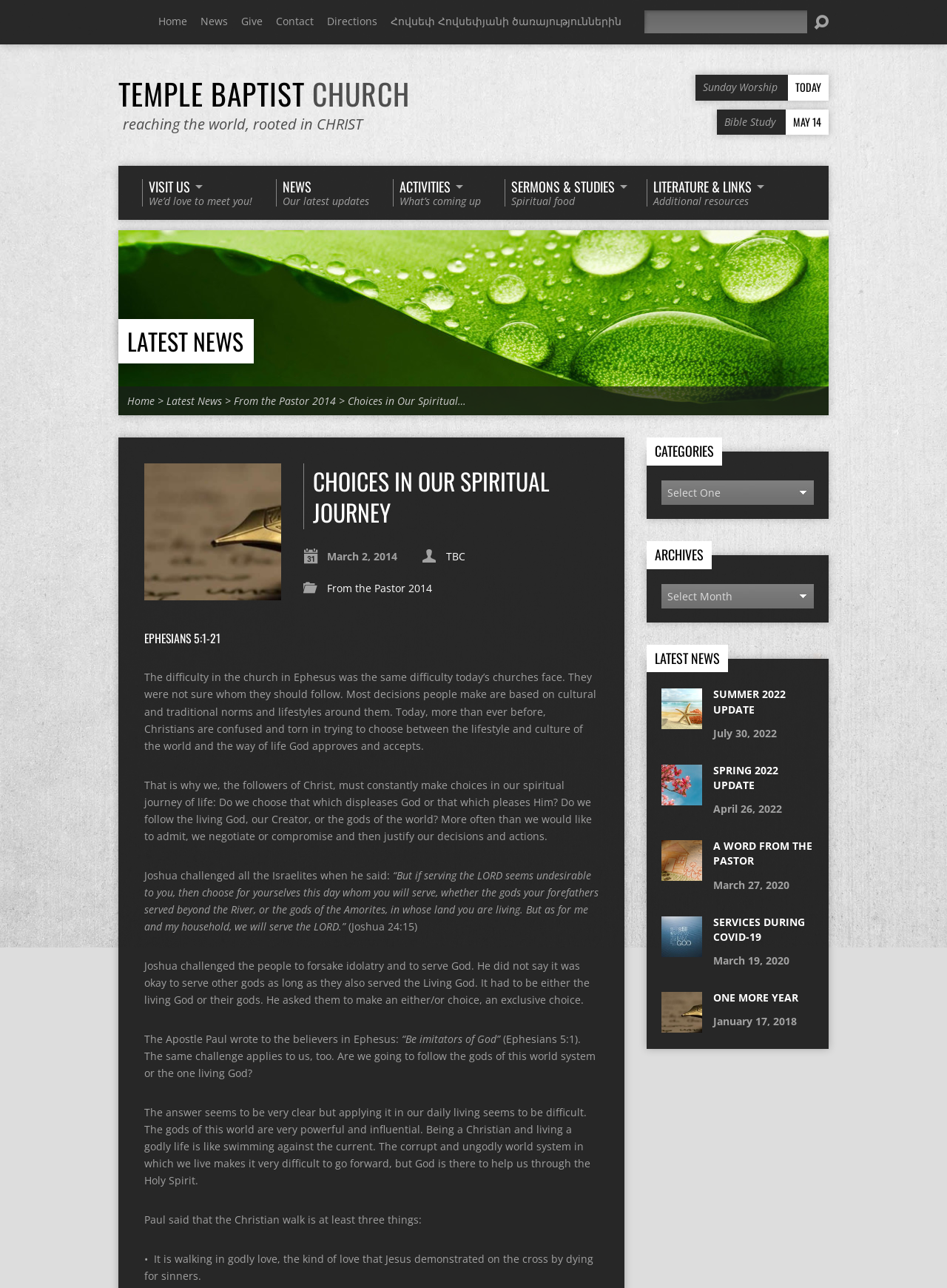Offer a thorough description of the webpage.

The webpage is for Temple Baptist Church, with a focus on spiritual growth and community. At the top, there is a navigation bar with links to "Home", "News", "Give", "Contact", "Directions", and other pages. Next to the navigation bar, there is a search bar with a magnifying glass icon.

Below the navigation bar, there is a section with the church's logo and a tagline "reaching the world, rooted in CHRIST". On the right side of this section, there is a call-to-action button "VISIT US" and links to "NEWS", "ACTIVITIES", "SERMONS & STUDIES", and "LITERATURE & LINKS".

The main content of the page is divided into two columns. The left column features a news section with a heading "LATEST NEWS" and several article previews. Each preview includes a title, a brief summary, and a "Read more" link. The articles are dated, with the most recent one being from March 2, 2014.

The right column has a section with a heading "CHOICES IN OUR SPIRITUAL JOURNEY" and a subheading "EPHESIANS 5:1-21". This section features a long article with several paragraphs of text, discussing the importance of making choices in one's spiritual journey. The article includes quotes from the Bible and challenges readers to choose between following the world's culture and following God.

Below the article, there are three sections with headings "CATEGORIES", "ARCHIVES", and "LATEST NEWS". Each section has a dropdown menu or a list of links to related pages.

At the bottom of the page, there is a complementary section with three articles, each with a title, a brief summary, and a "Read more" link. The articles are dated, with the most recent one being from July 30, 2022.